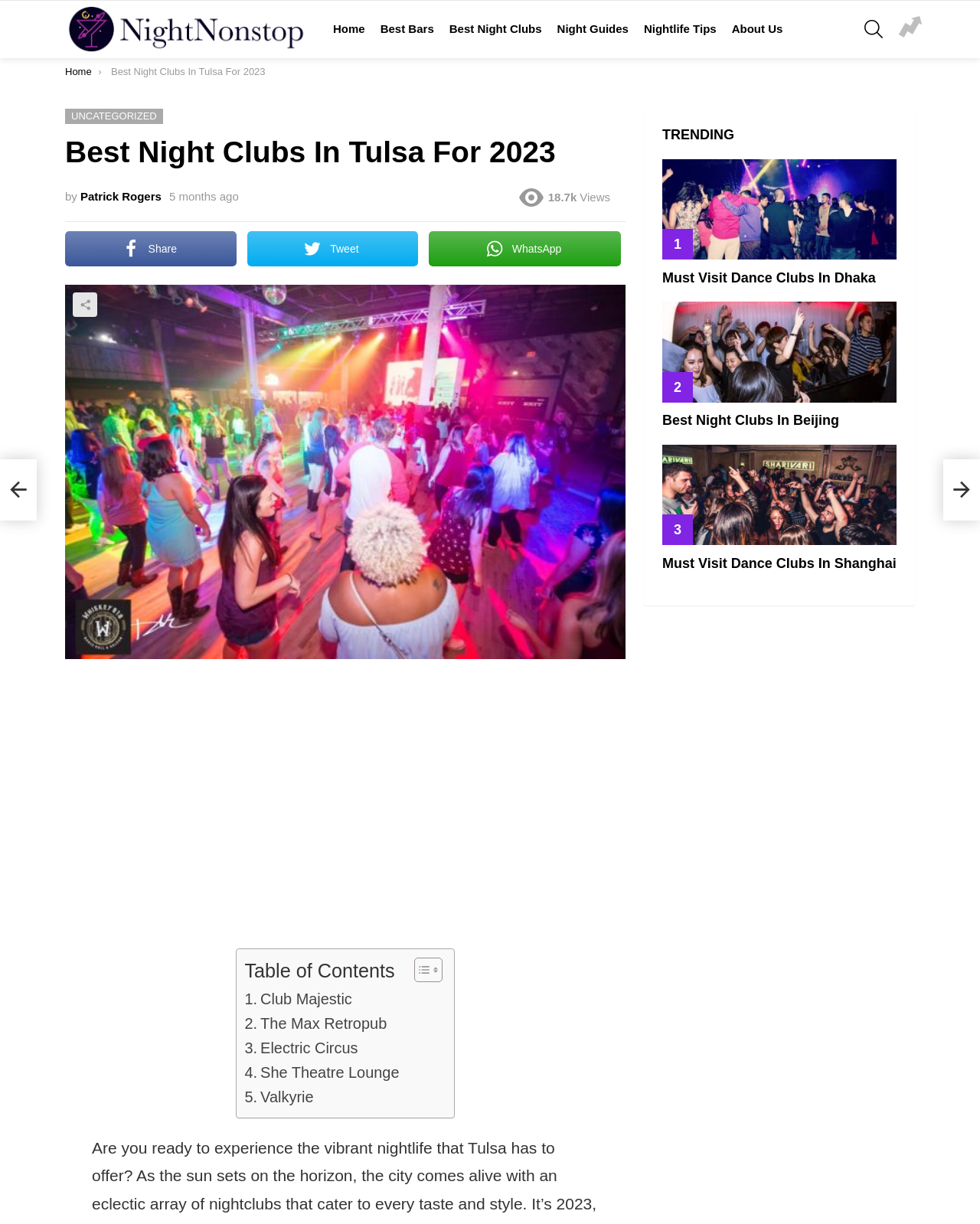Locate the bounding box coordinates of the UI element described by: "She Theatre Lounge". Provide the coordinates as four float numbers between 0 and 1, formatted as [left, top, right, bottom].

[0.25, 0.867, 0.407, 0.887]